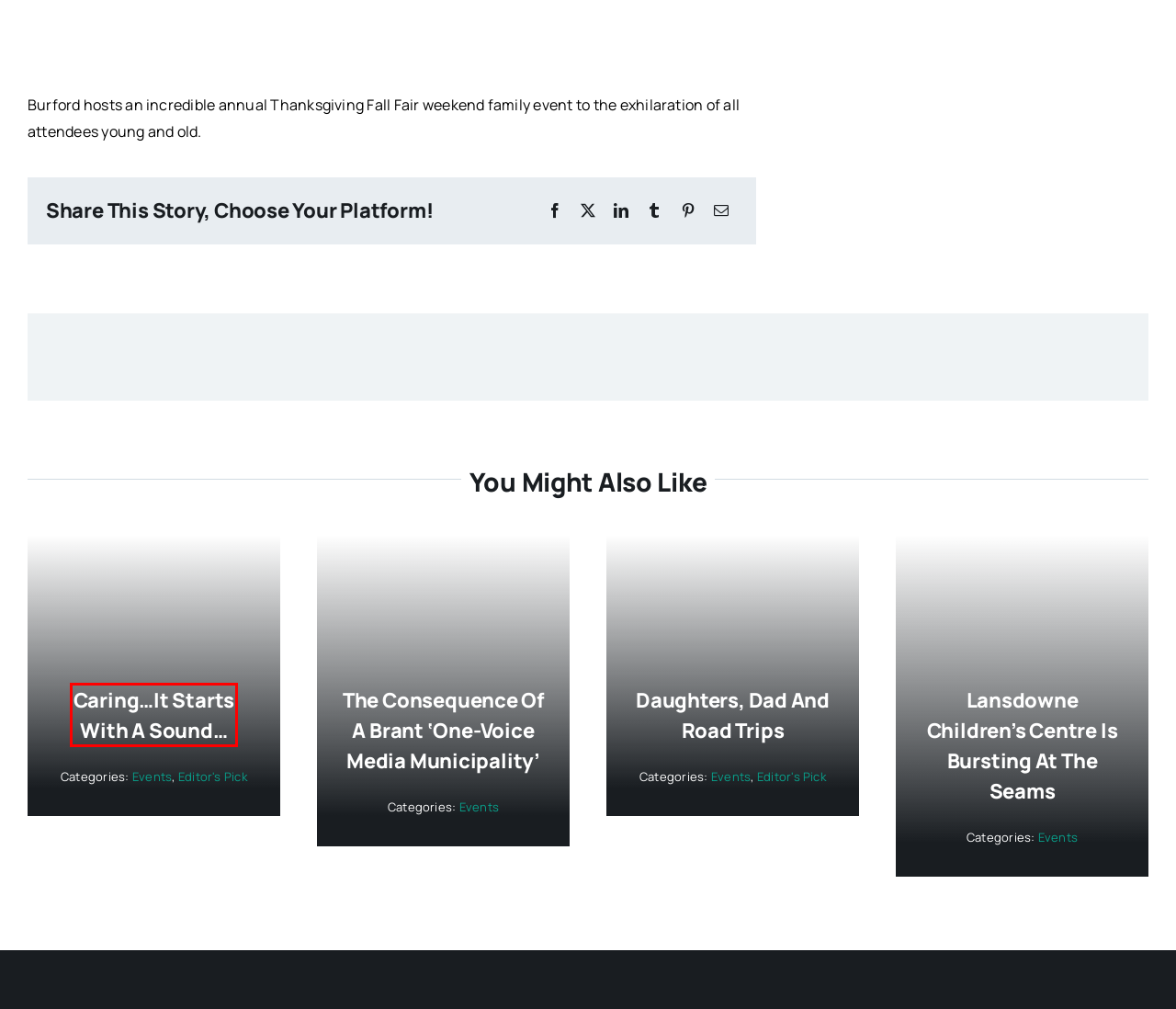Given a webpage screenshot featuring a red rectangle around a UI element, please determine the best description for the new webpage that appears after the element within the bounding box is clicked. The options are:
A. The Consequence of a Brant ‘One-Voice Media Municipality’ - 4Brant.com
B. Advertising - 4Brant.com
C. Elevate Your Outdoor Space: Waddington's Lawn Care Services - 4Brant.com
D. Editor's Pick - 4Brant.com
E. Daughters, Dad and Road Trips - 4Brant.com
F. Contact - 4Brant.com
G. Lansdowne Children's Centre is bursting at the seams - 4Brant.com
H. Caring…It starts with a sound… - 4Brant.com

H